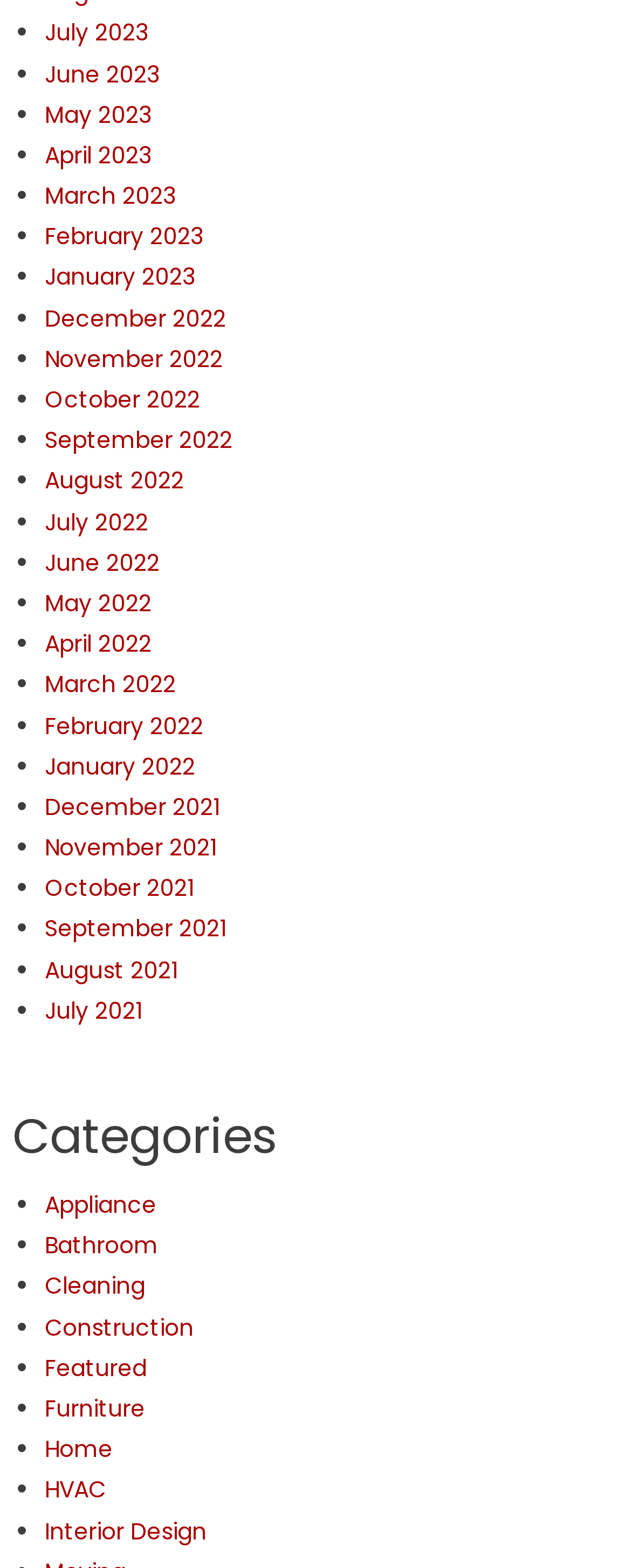Use a single word or phrase to answer the question: What is the first category listed?

Appliance